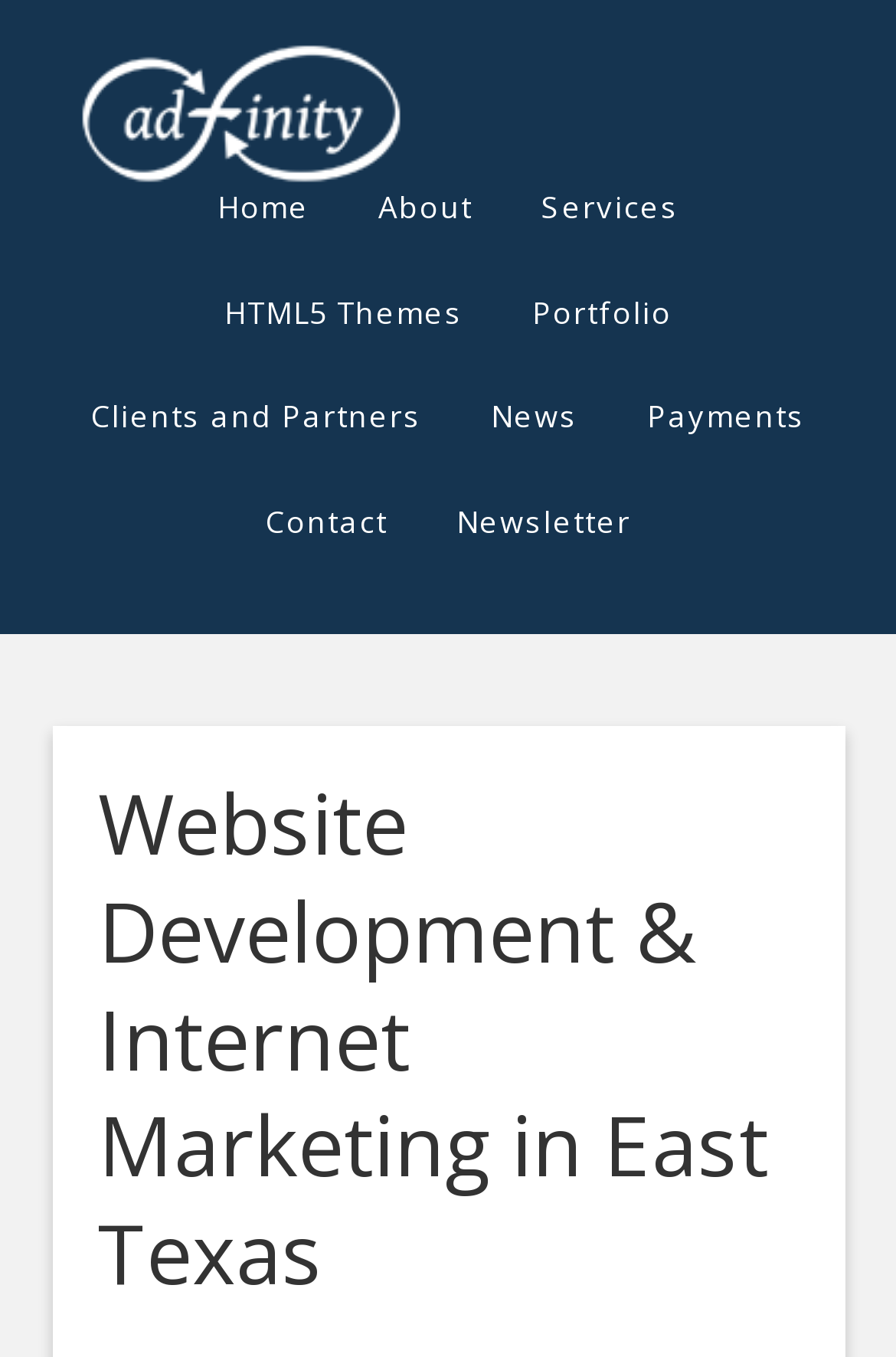Answer in one word or a short phrase: 
What is the first service offered by AdFinity?

Website Development